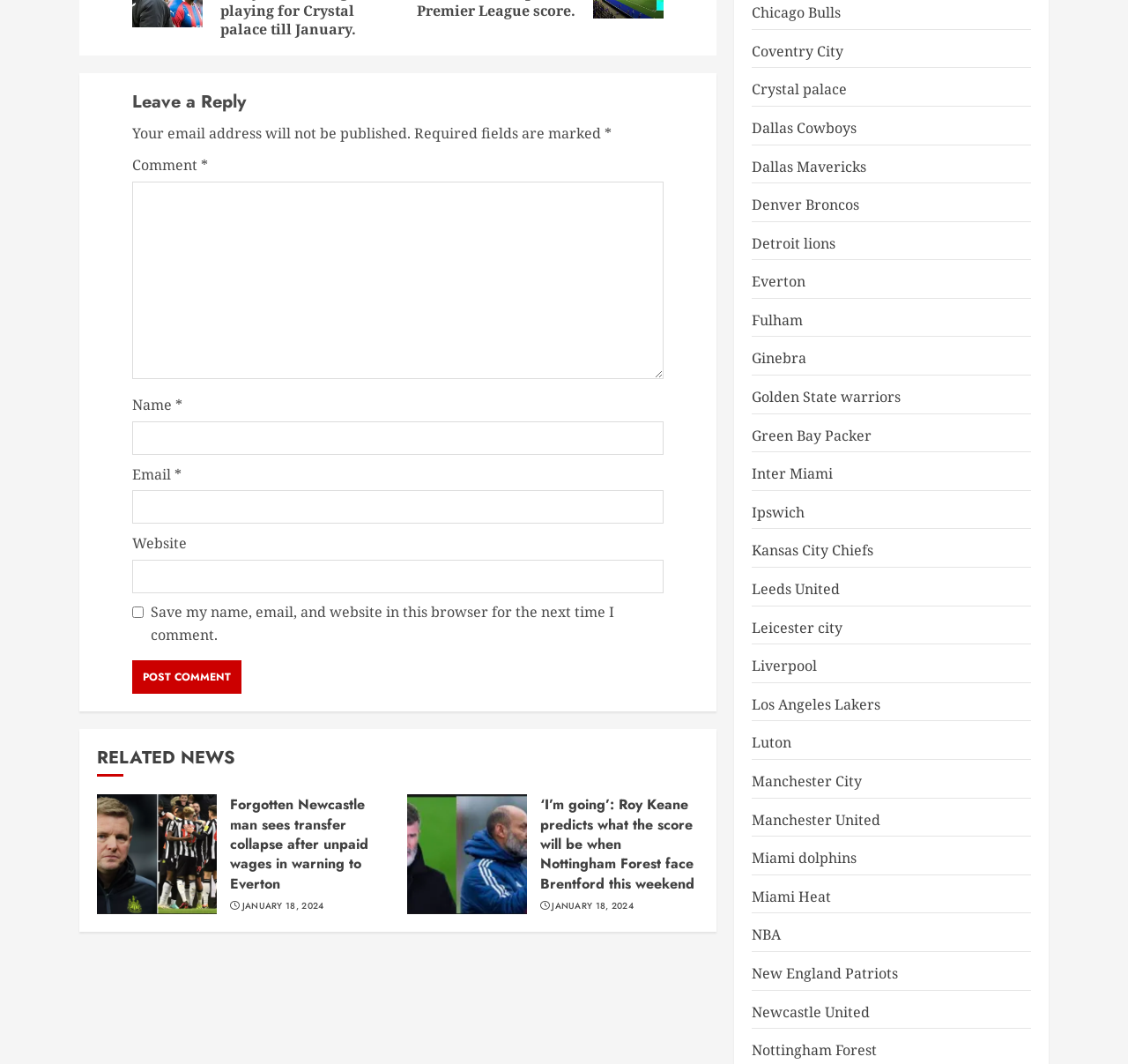How many teams are listed in the top section of the webpage?
Look at the webpage screenshot and answer the question with a detailed explanation.

I counted the number of link elements in the top section of the webpage, which represent different teams. There are 29 teams listed, including Chicago Bulls, Coventry City, Crystal Palace, and so on.